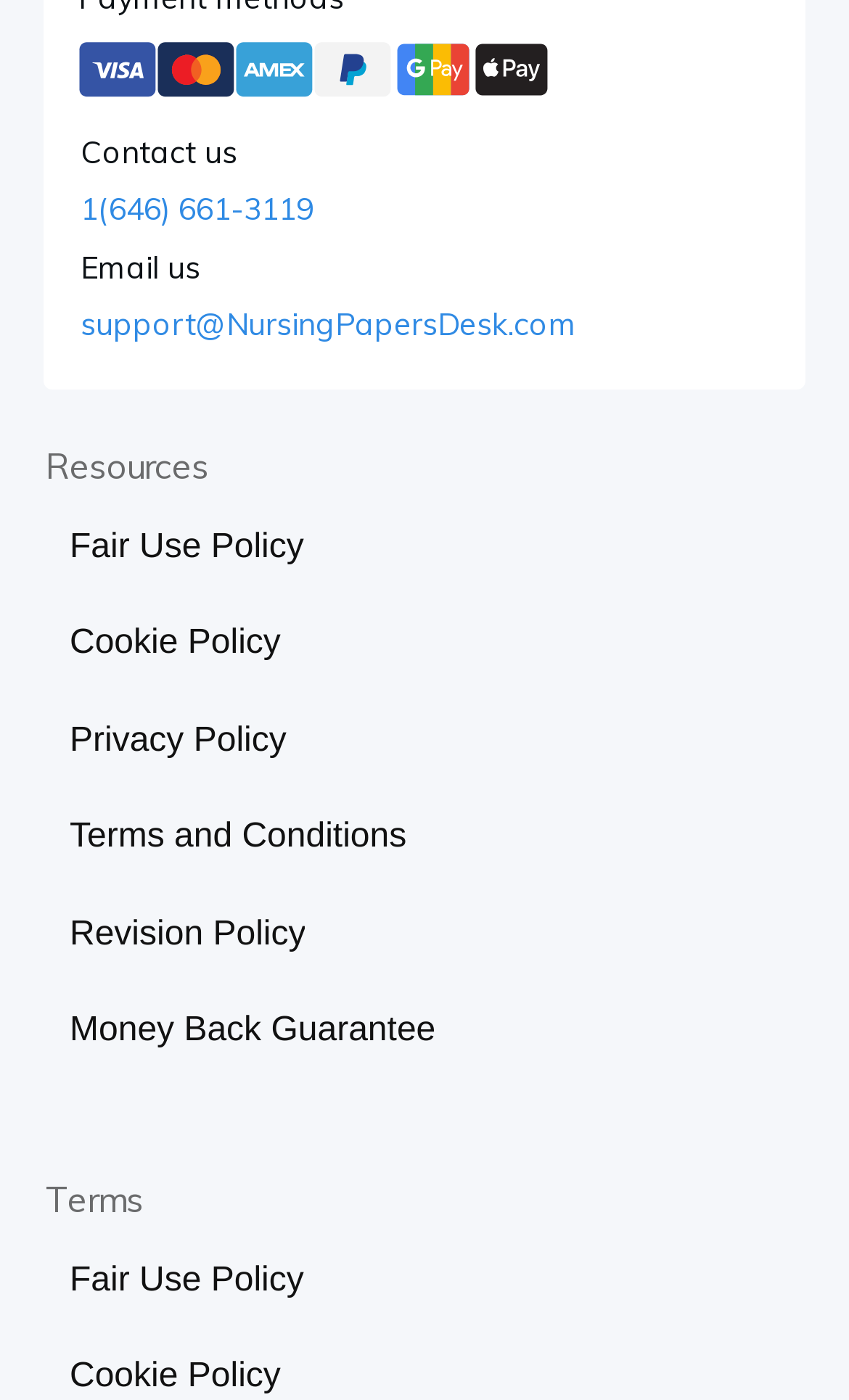Could you locate the bounding box coordinates for the section that should be clicked to accomplish this task: "Send an email to support".

[0.095, 0.218, 0.679, 0.246]